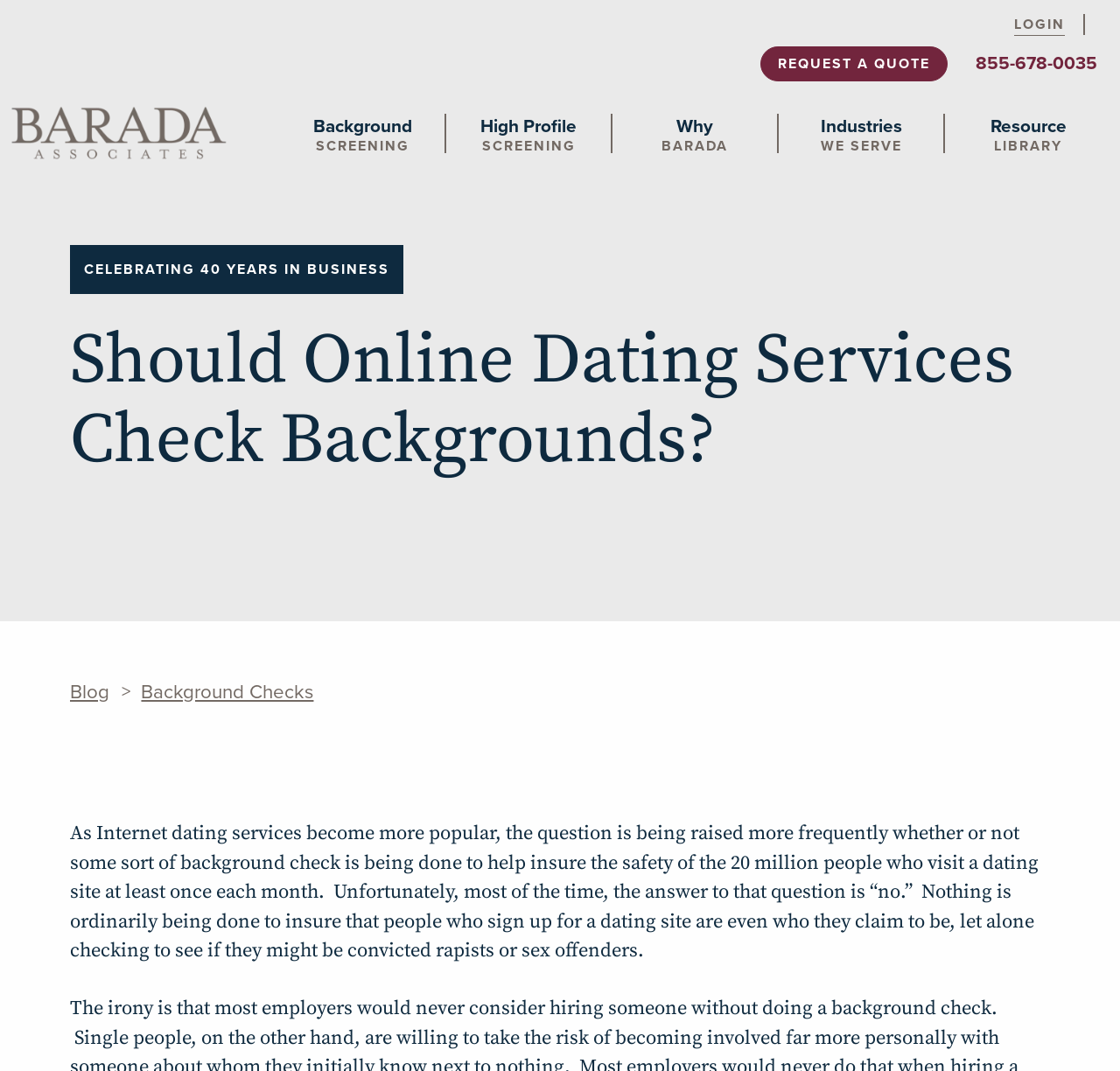Identify the bounding box coordinates of the clickable region necessary to fulfill the following instruction: "Click on BLOG". The bounding box coordinates should be four float numbers between 0 and 1, i.e., [left, top, right, bottom].

[0.856, 0.156, 0.98, 0.201]